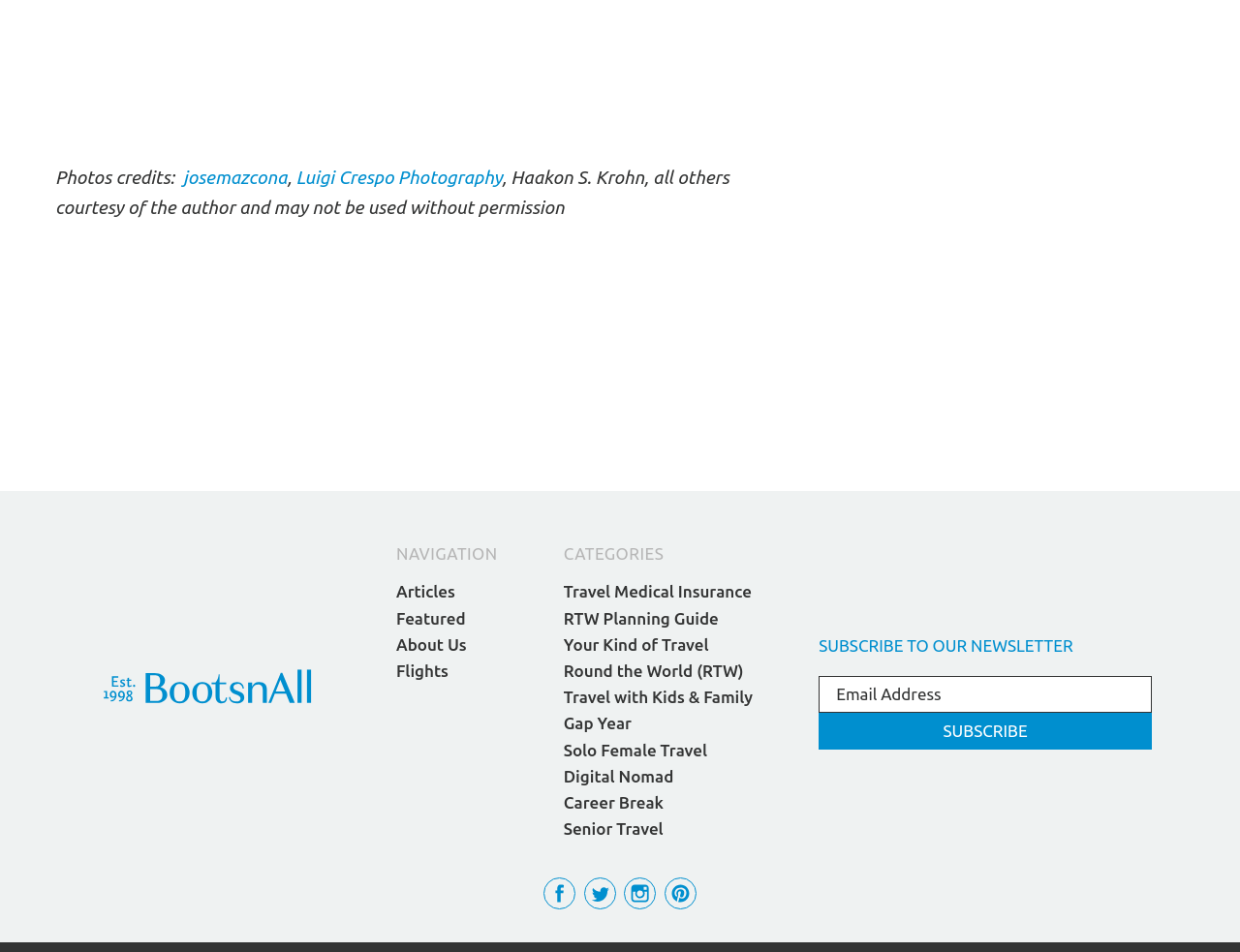What is the text above the email subscription textbox?
Based on the visual, give a brief answer using one word or a short phrase.

SUBSCRIBE TO OUR NEWSLETTER